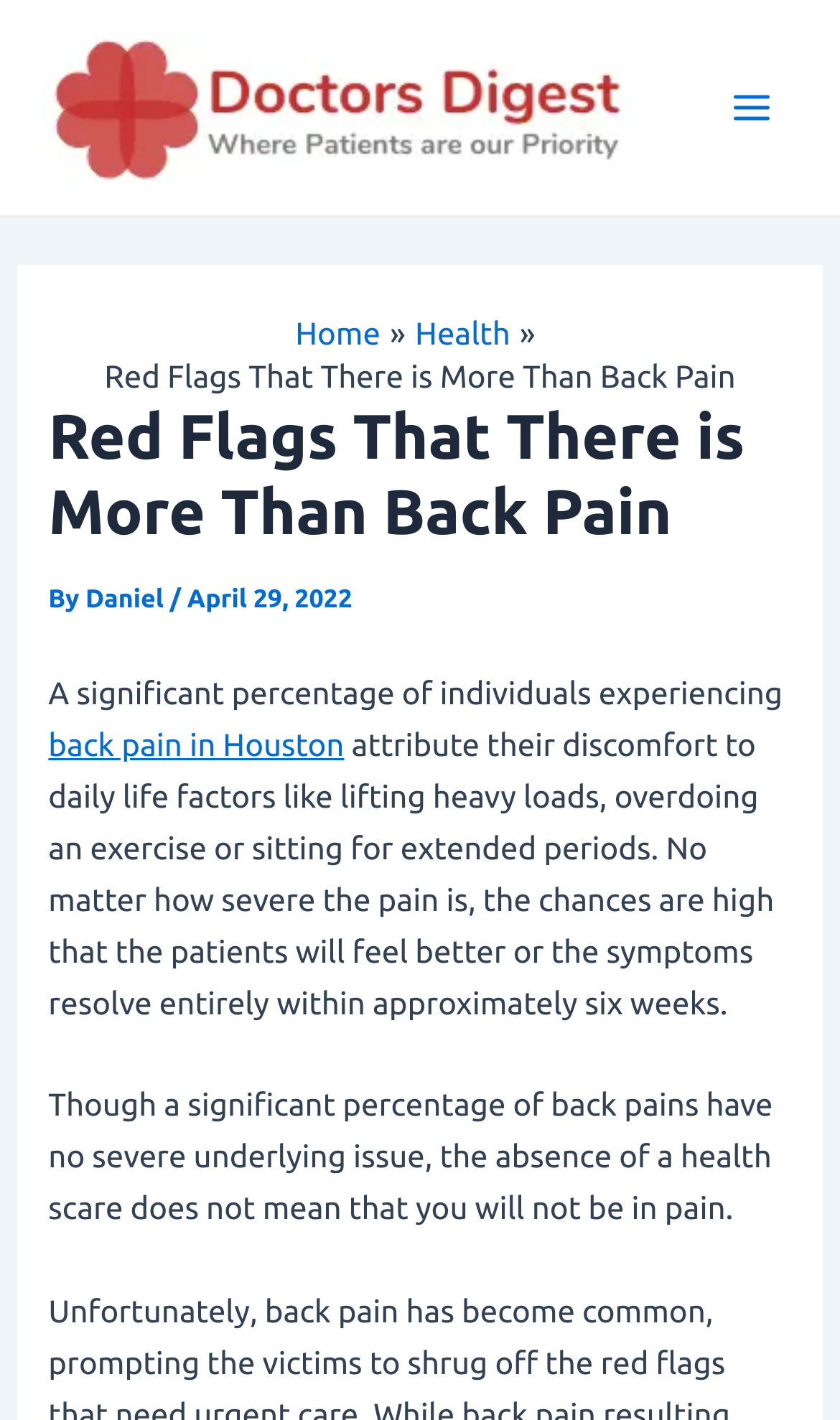Based on the element description, predict the bounding box coordinates (top-left x, top-left y, bottom-right x, bottom-right y) for the UI element in the screenshot: Home

[0.351, 0.221, 0.453, 0.247]